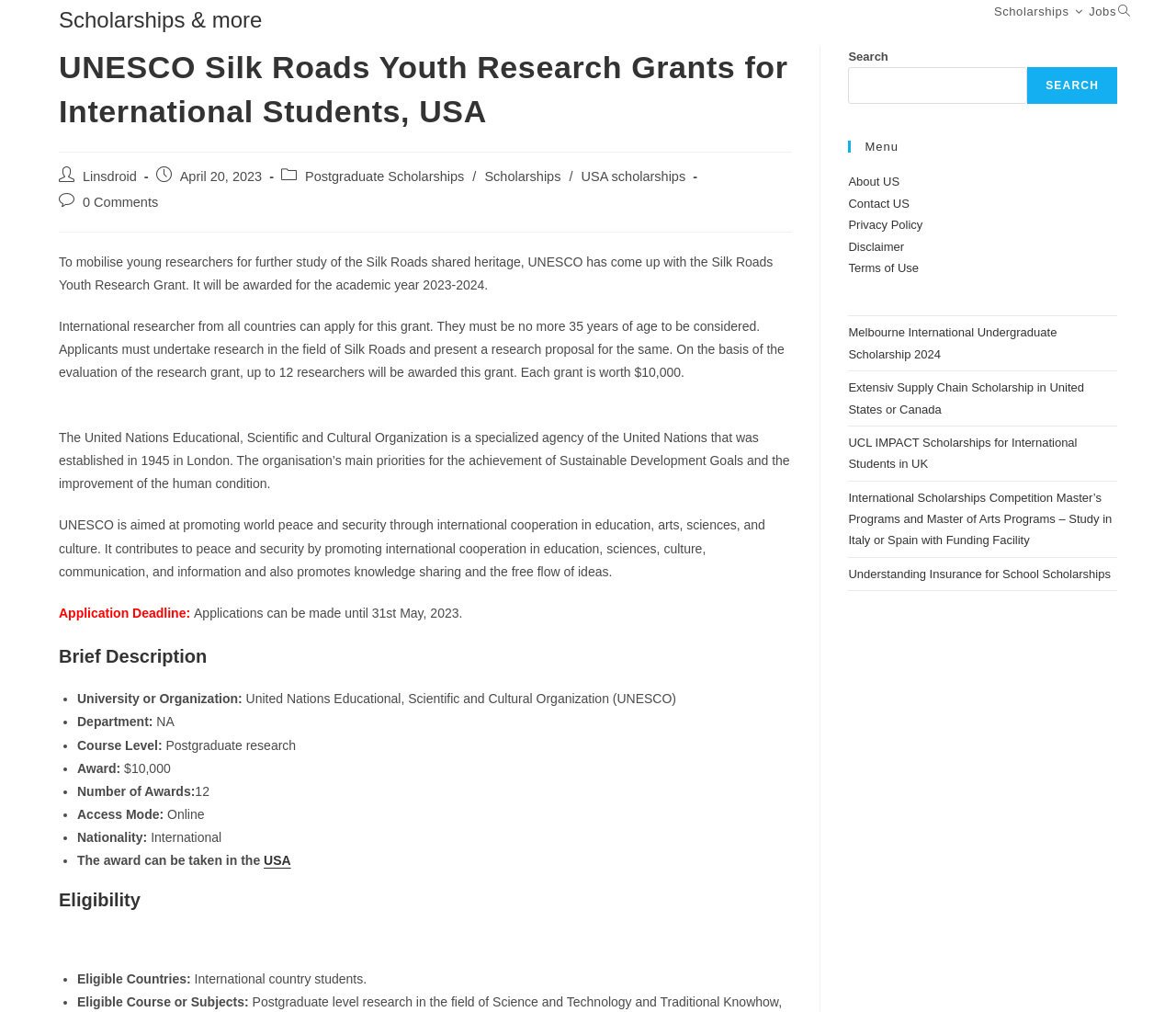Please identify the bounding box coordinates of the clickable area that will allow you to execute the instruction: "Search for scholarships".

[0.721, 0.067, 0.874, 0.103]